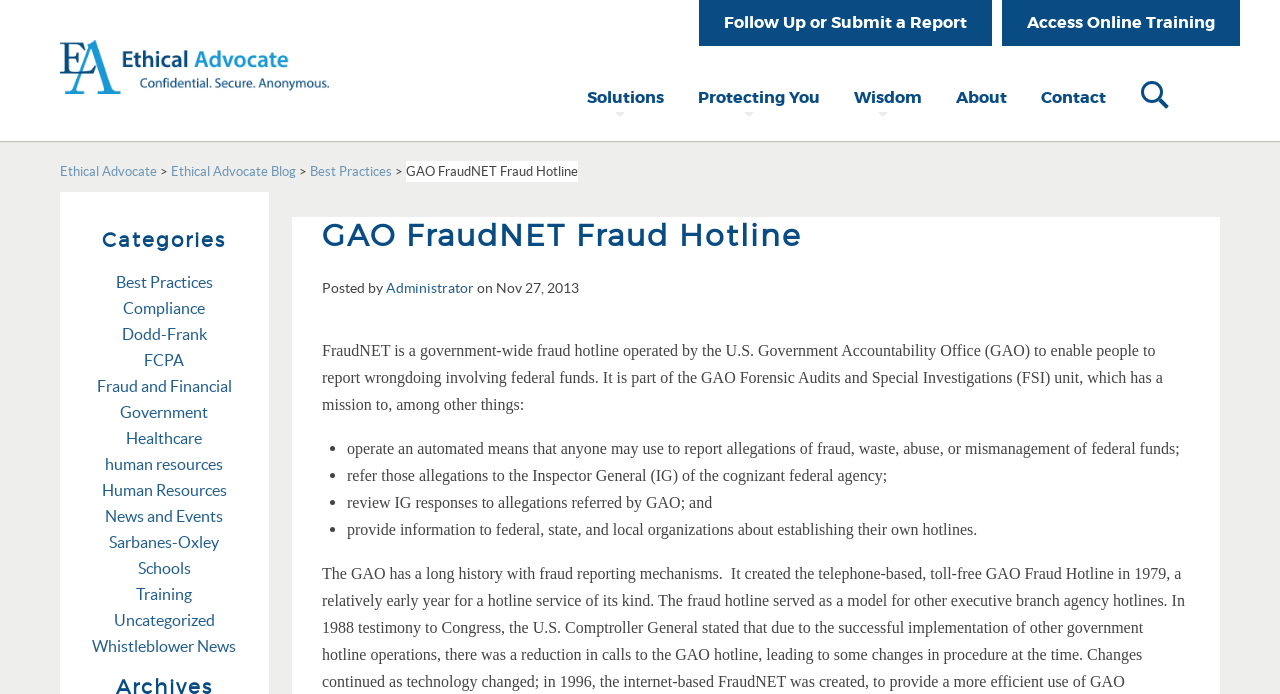Find the bounding box coordinates for the area you need to click to carry out the instruction: "Search for something". The coordinates should be four float numbers between 0 and 1, indicated as [left, top, right, bottom].

[0.0, 0.169, 1.0, 0.288]